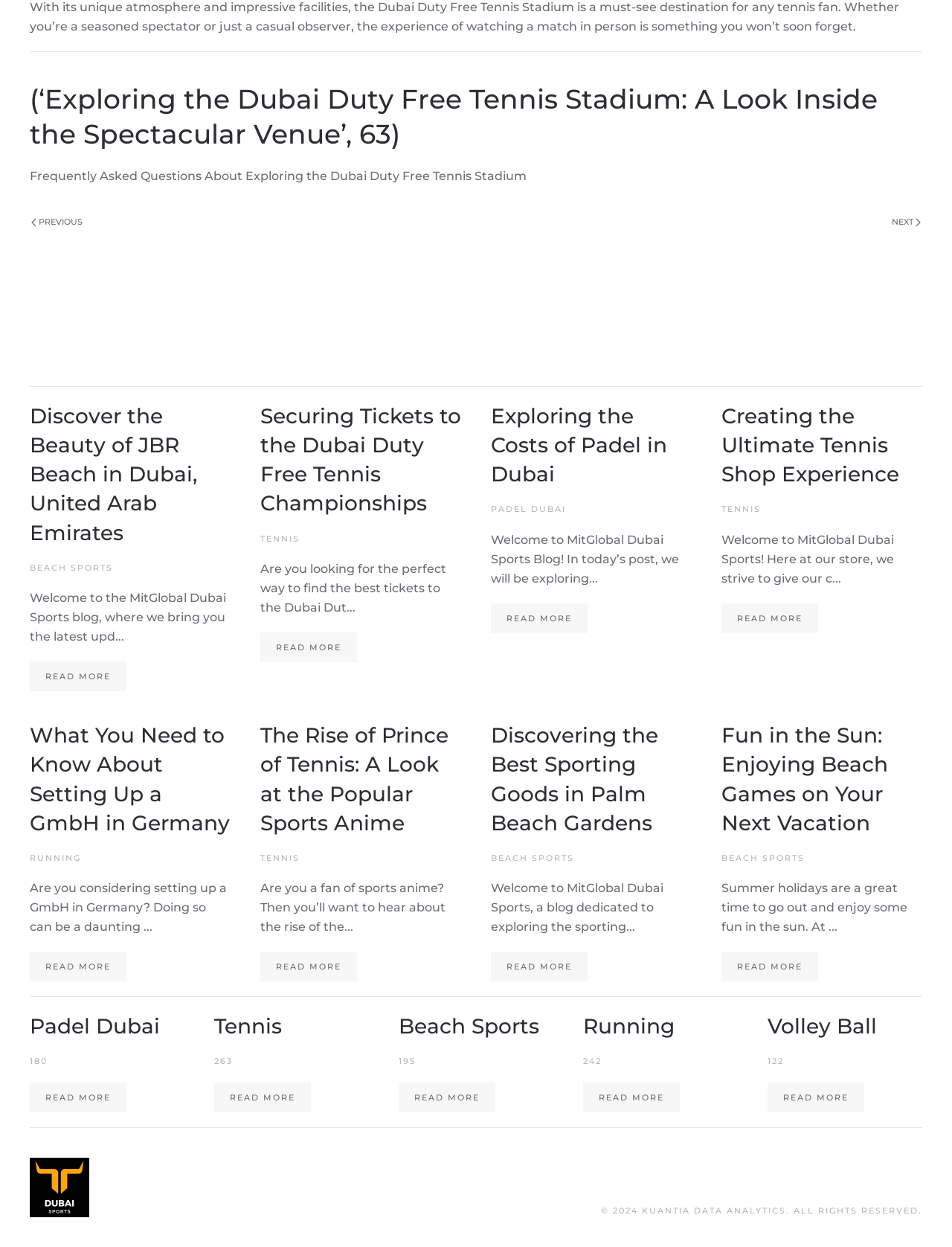Determine the bounding box for the described UI element: "Read more".

[0.806, 0.868, 0.908, 0.892]